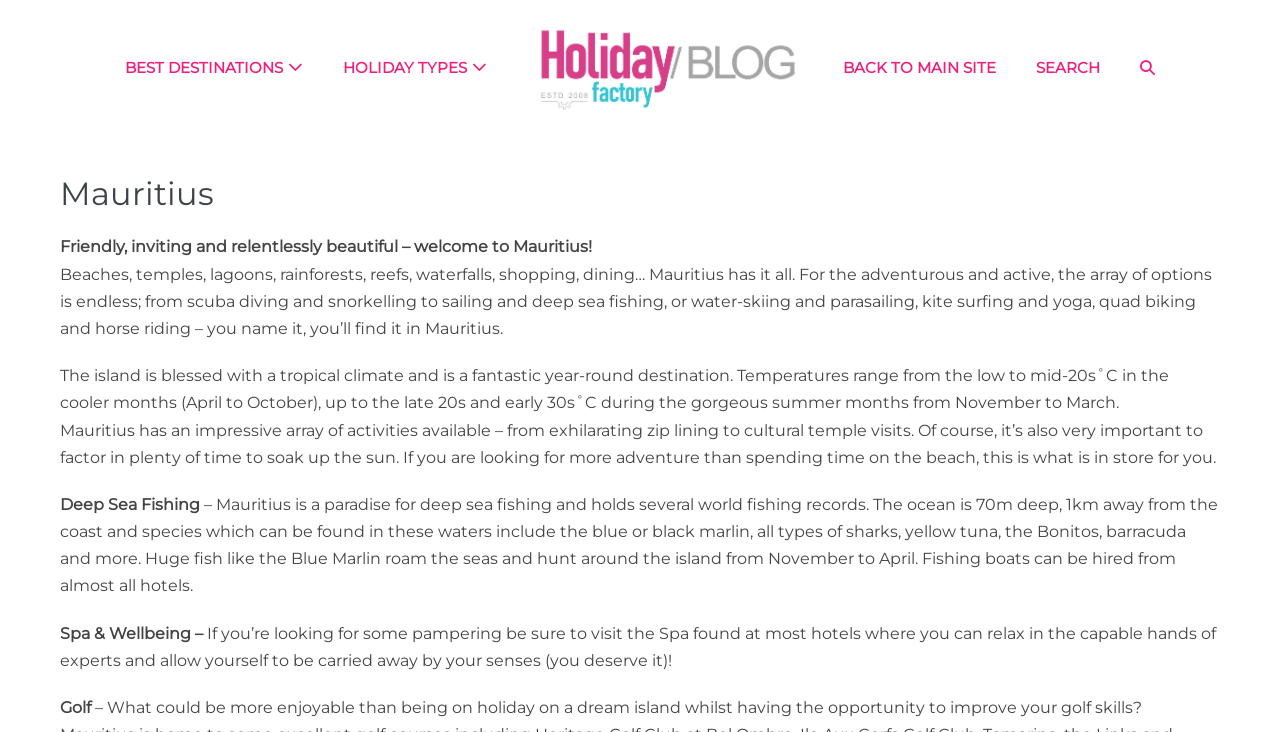From the image, can you give a detailed response to the question below:
What can be found in the Spa at most hotels?

The information about what can be found in the Spa at most hotels can be found in the StaticText element with the bounding box coordinates [0.047, 0.852, 0.95, 0.915], which states that if you’re looking for some pampering, you can visit the Spa found at most hotels where you can relax in the capable hands of experts.